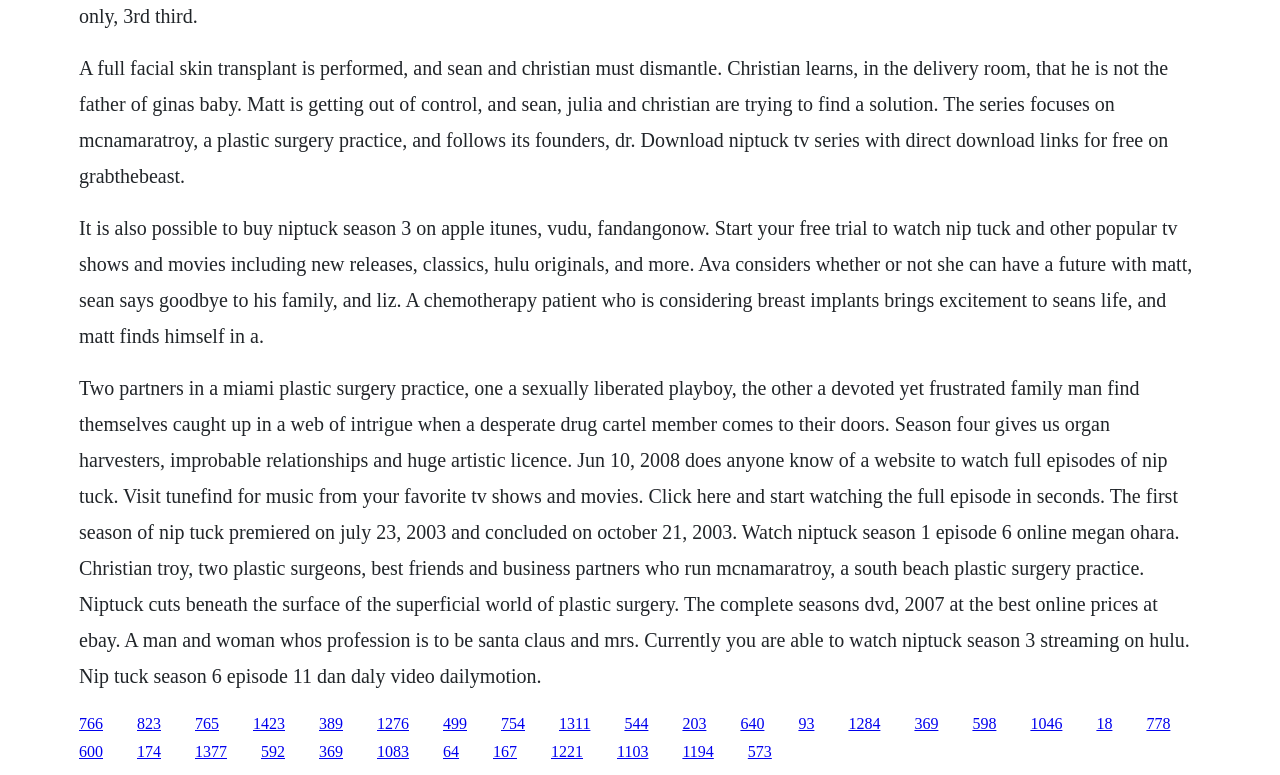Using the elements shown in the image, answer the question comprehensively: What is the profession of the two main characters?

The webpage mentions that Dr. Sean McNamara and Dr. Christian Troy are two plastic surgeons who run McNamara/Troy, a south beach plastic surgery practice.